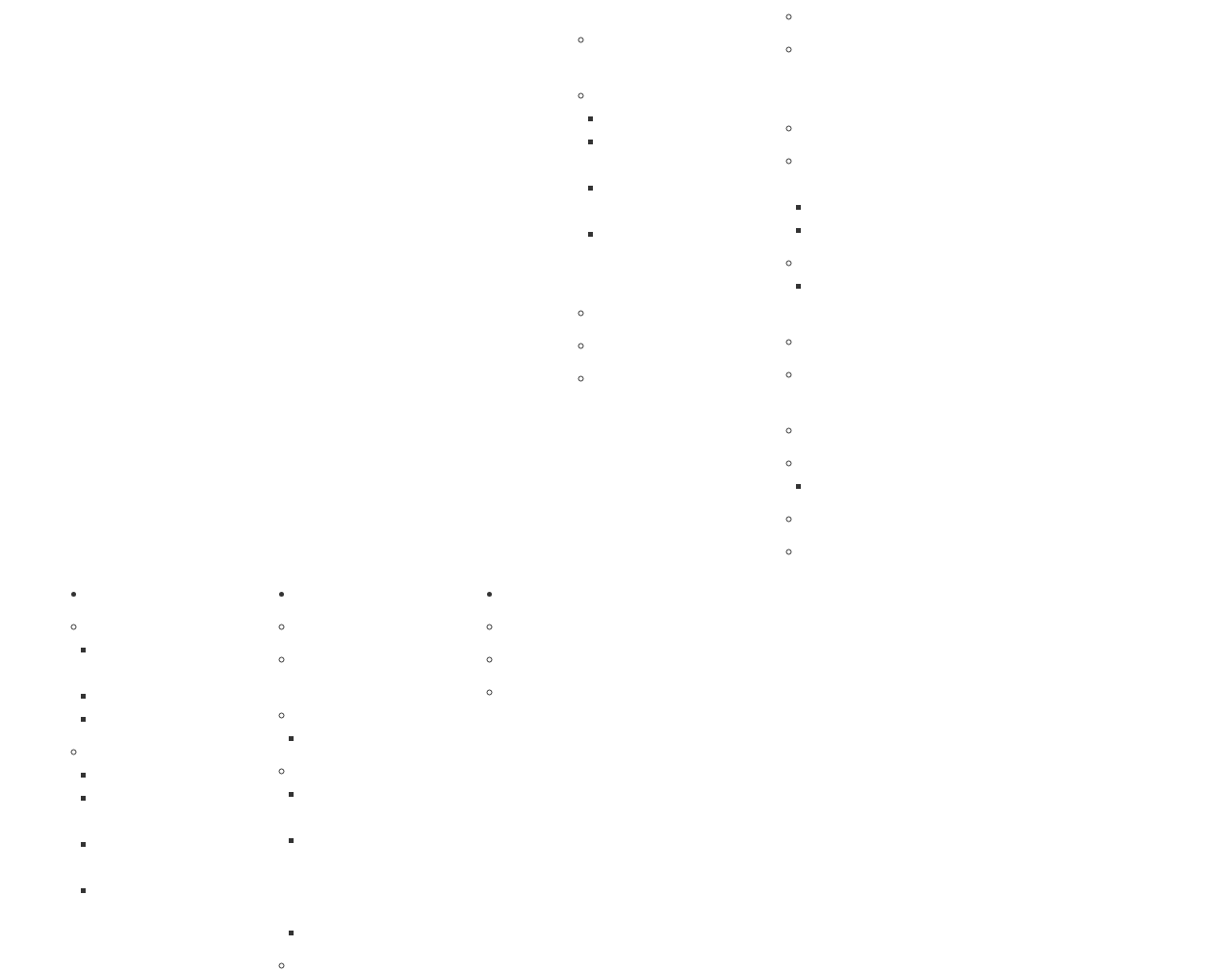Please specify the bounding box coordinates in the format (top-left x, top-left y, bottom-right x, bottom-right y), with values ranging from 0 to 1. Identify the bounding box for the UI component described as follows: Student Representatives and Feedback

[0.239, 0.67, 0.376, 0.711]